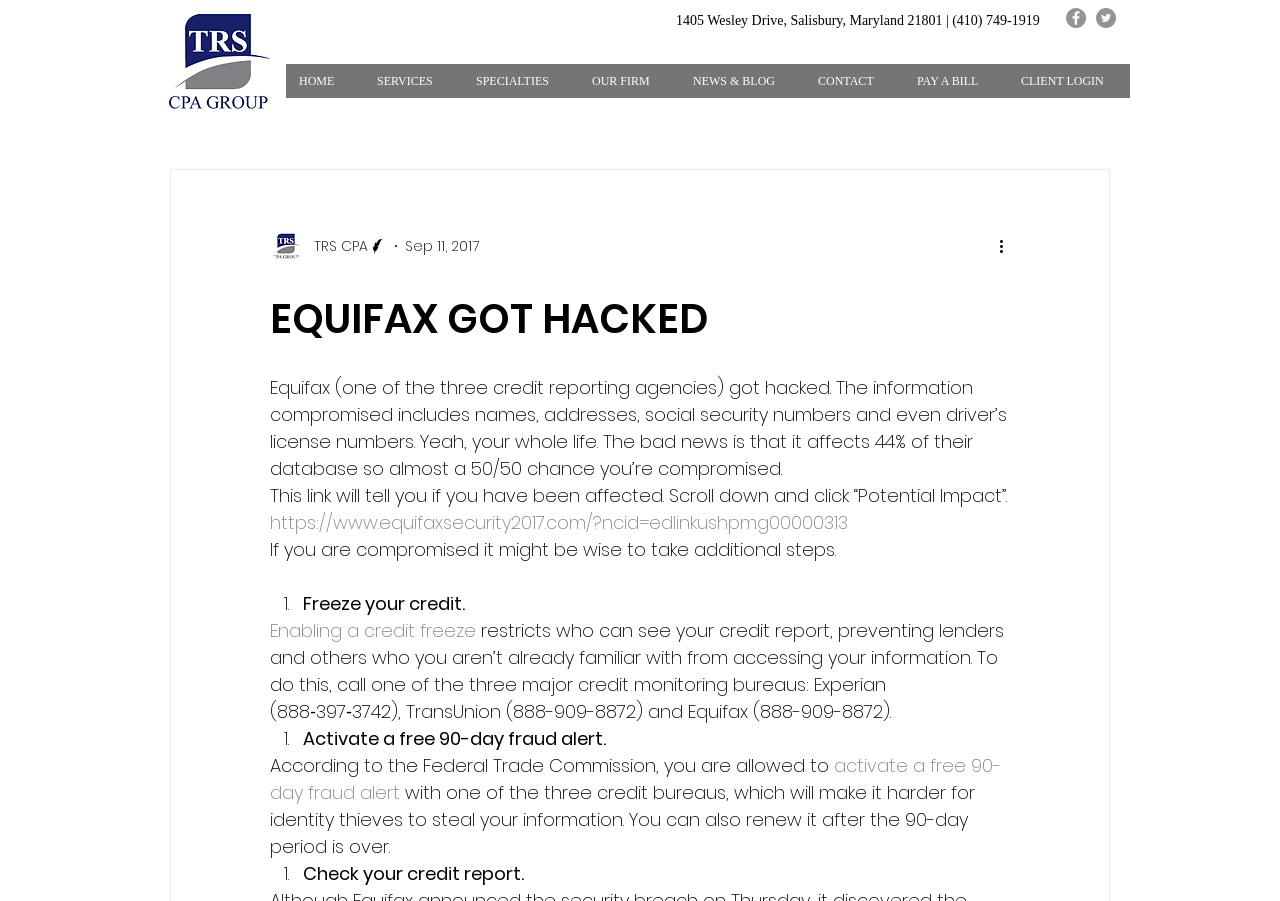What is the address of TRS CPA?
Answer with a single word or short phrase according to what you see in the image.

1405 Wesley Drive, Salisbury, Maryland 21801